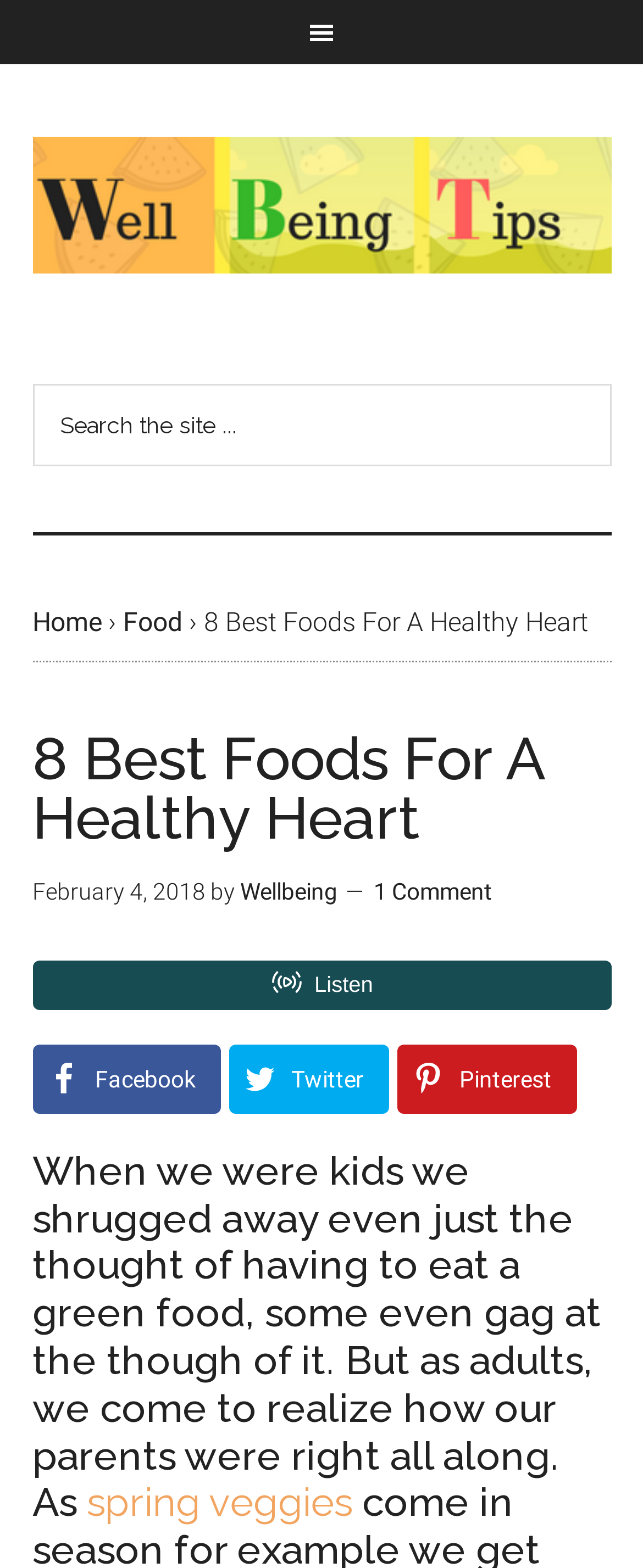Could you find the bounding box coordinates of the clickable area to complete this instruction: "search for something"?

None